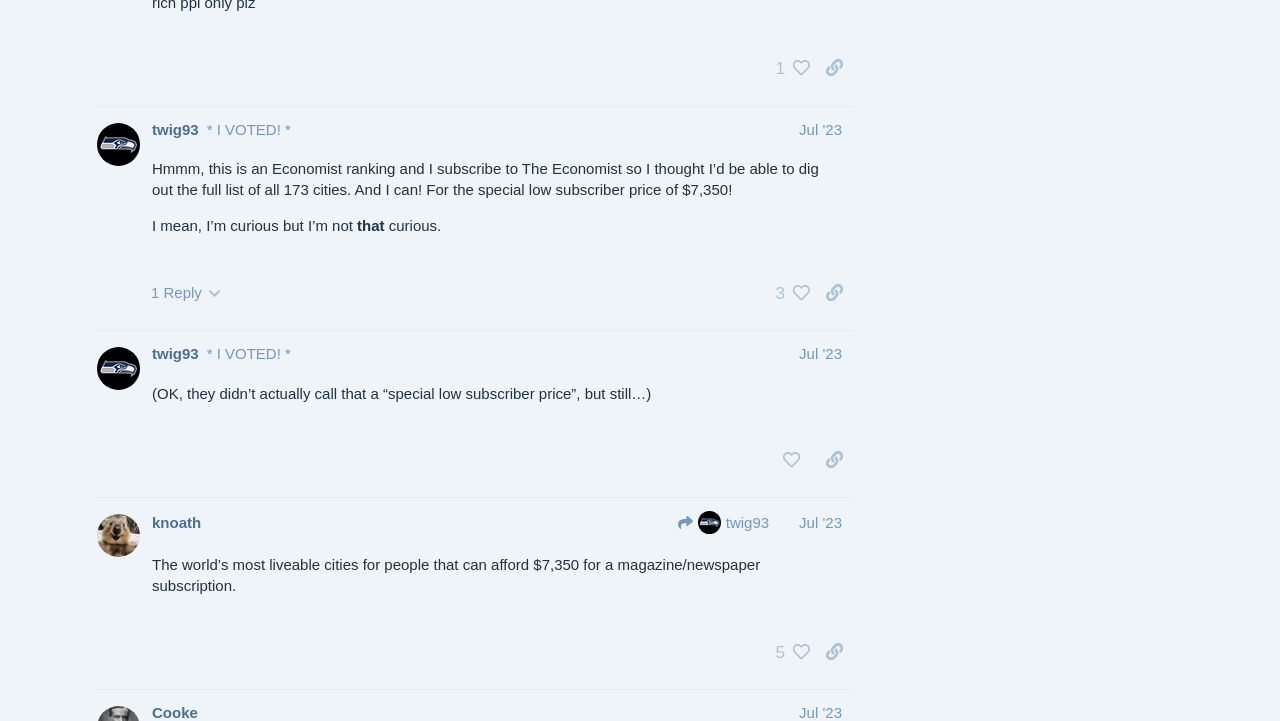Please provide a comprehensive response to the question below by analyzing the image: 
What is the date of the third post?

The third post is located in the region 'post #11 by @knoath' and it has a generic element 'Jul 27, 2023 2:25 pm' which indicates the date of this post.